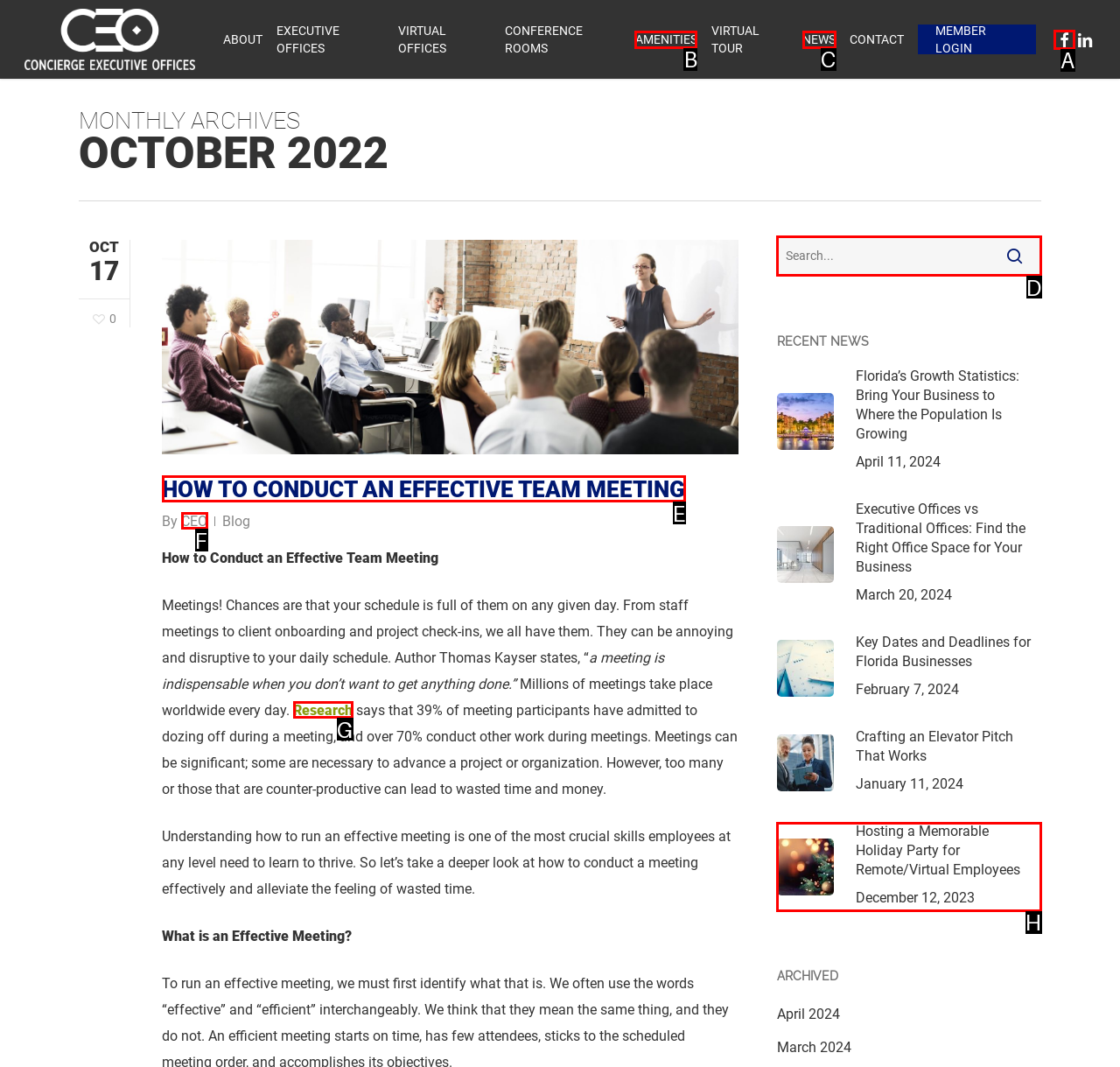Point out which UI element to click to complete this task: Search for something
Answer with the letter corresponding to the right option from the available choices.

D